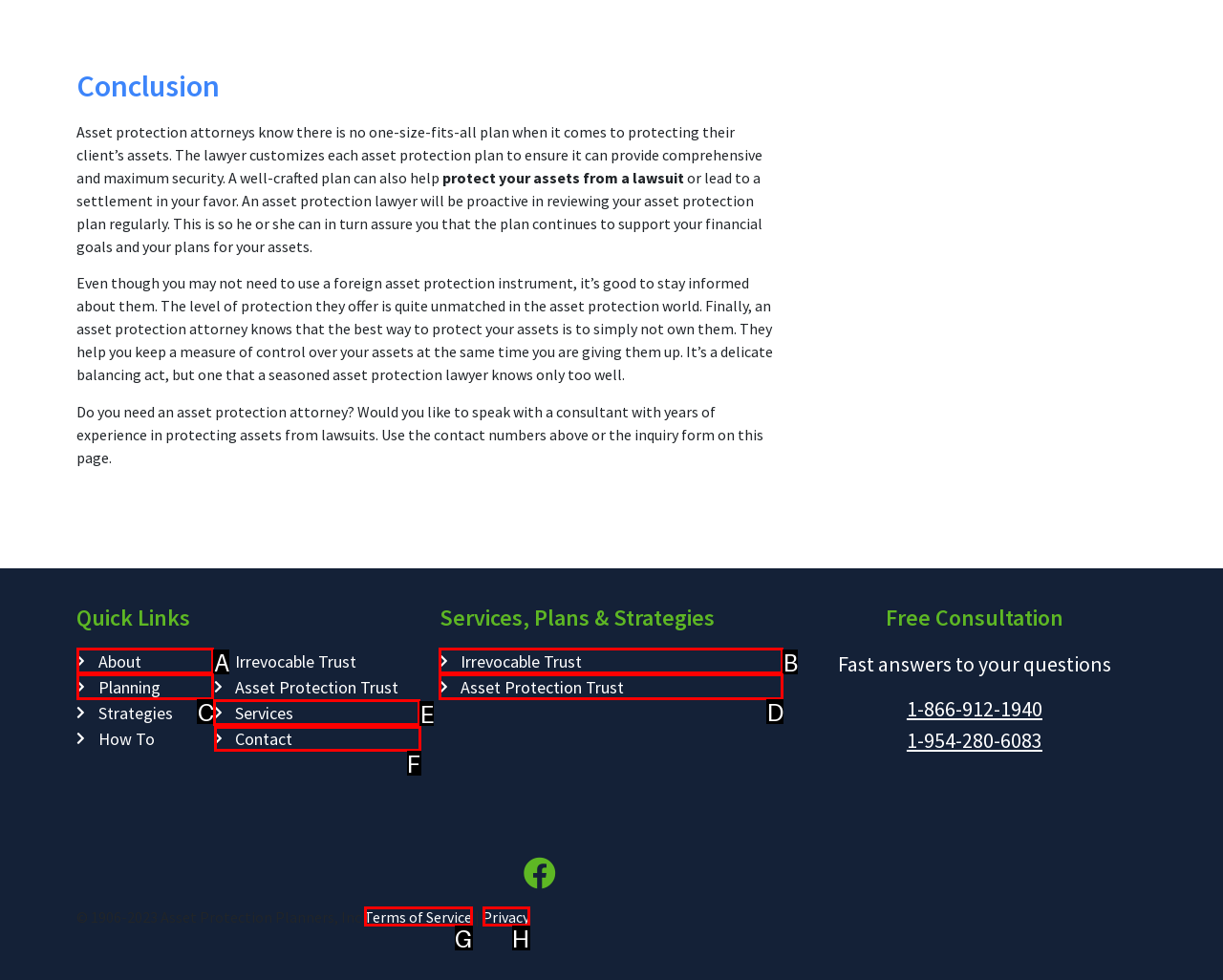Based on the task: Click on 'Contact', which UI element should be clicked? Answer with the letter that corresponds to the correct option from the choices given.

F